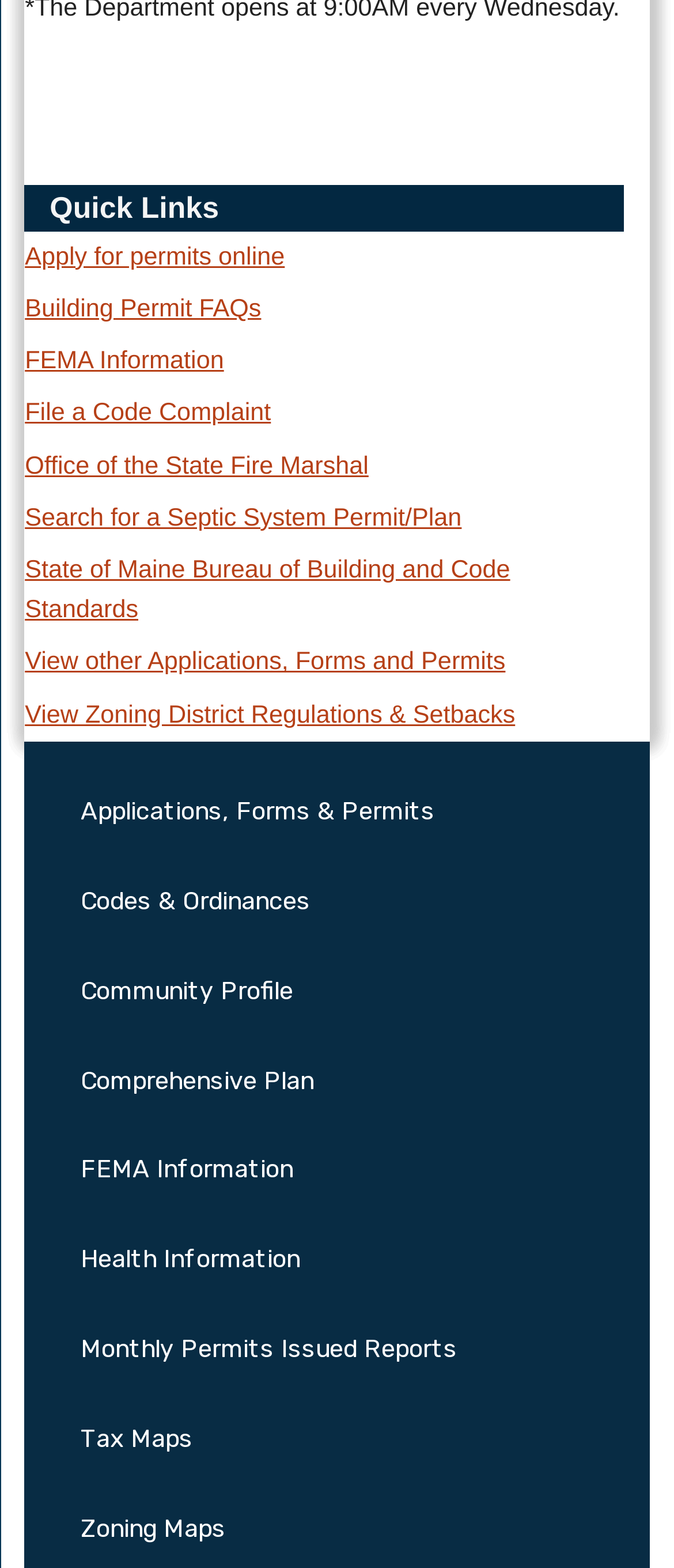Answer the question briefly using a single word or phrase: 
How many menu items are there?

9